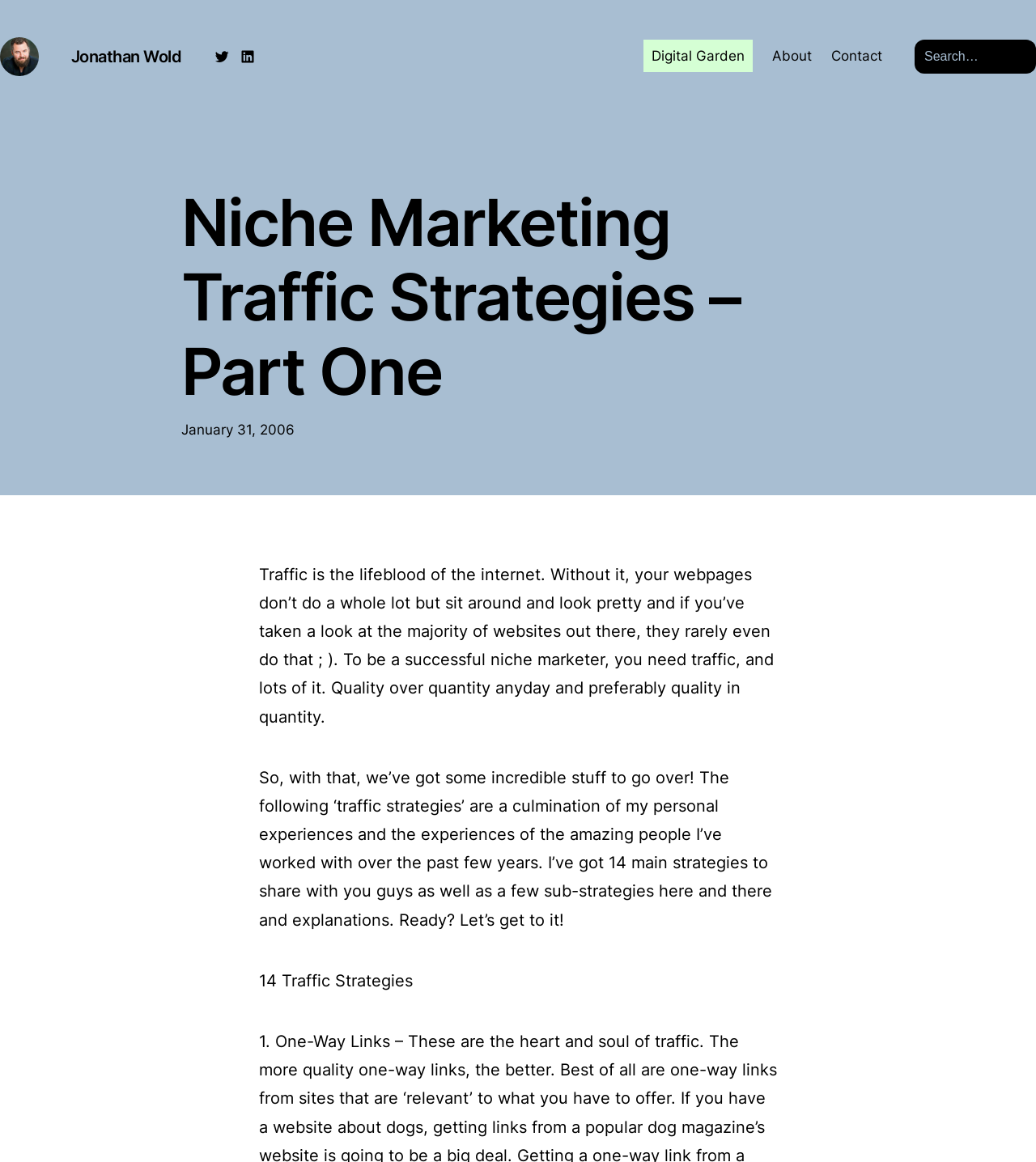How many traffic strategies are shared on the webpage?
Please answer the question with a detailed response using the information from the screenshot.

The webpage mentions that there are 14 main traffic strategies to be shared, along with some sub-strategies, as indicated by the text 'I’ve got 14 main strategies to share with you guys as well as a few sub-strategies here and there and explanations.'